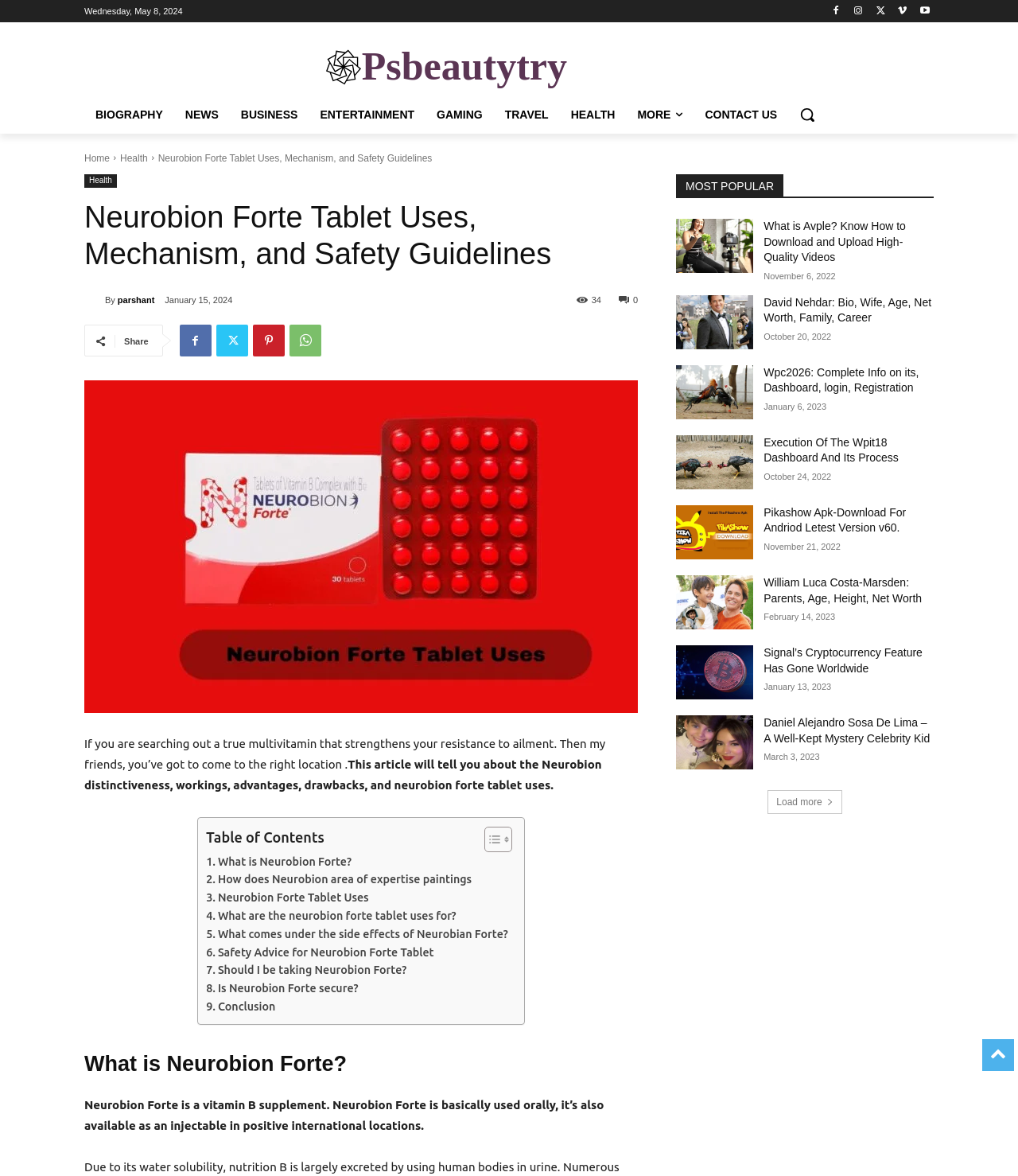What is the date of the latest article?
Using the image as a reference, answer with just one word or a short phrase.

January 15, 2024